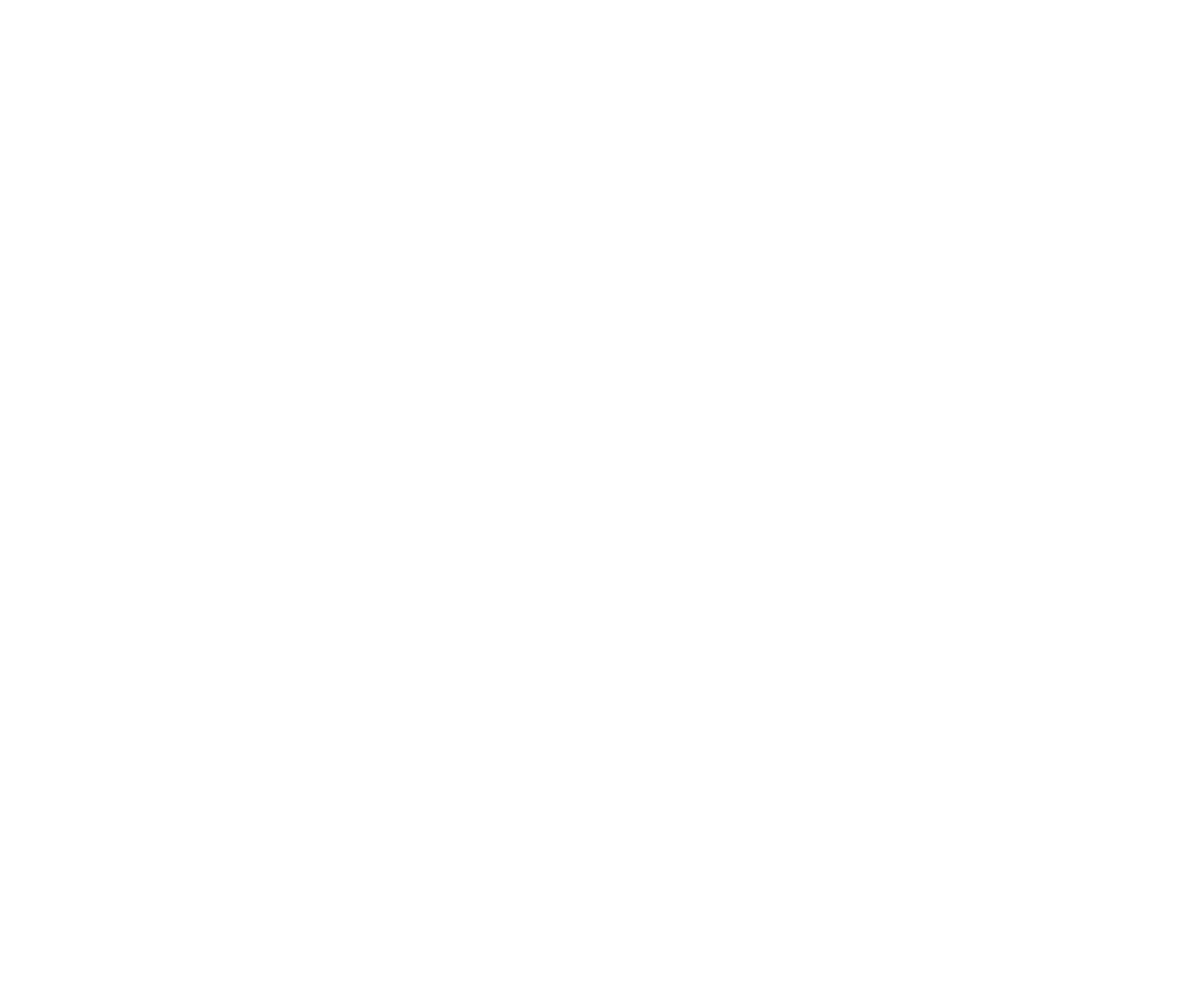Find the bounding box coordinates of the element you need to click on to perform this action: 'Download the latest APK file'. The coordinates should be represented by four float values between 0 and 1, in the format [left, top, right, bottom].

[0.568, 0.406, 0.816, 0.422]